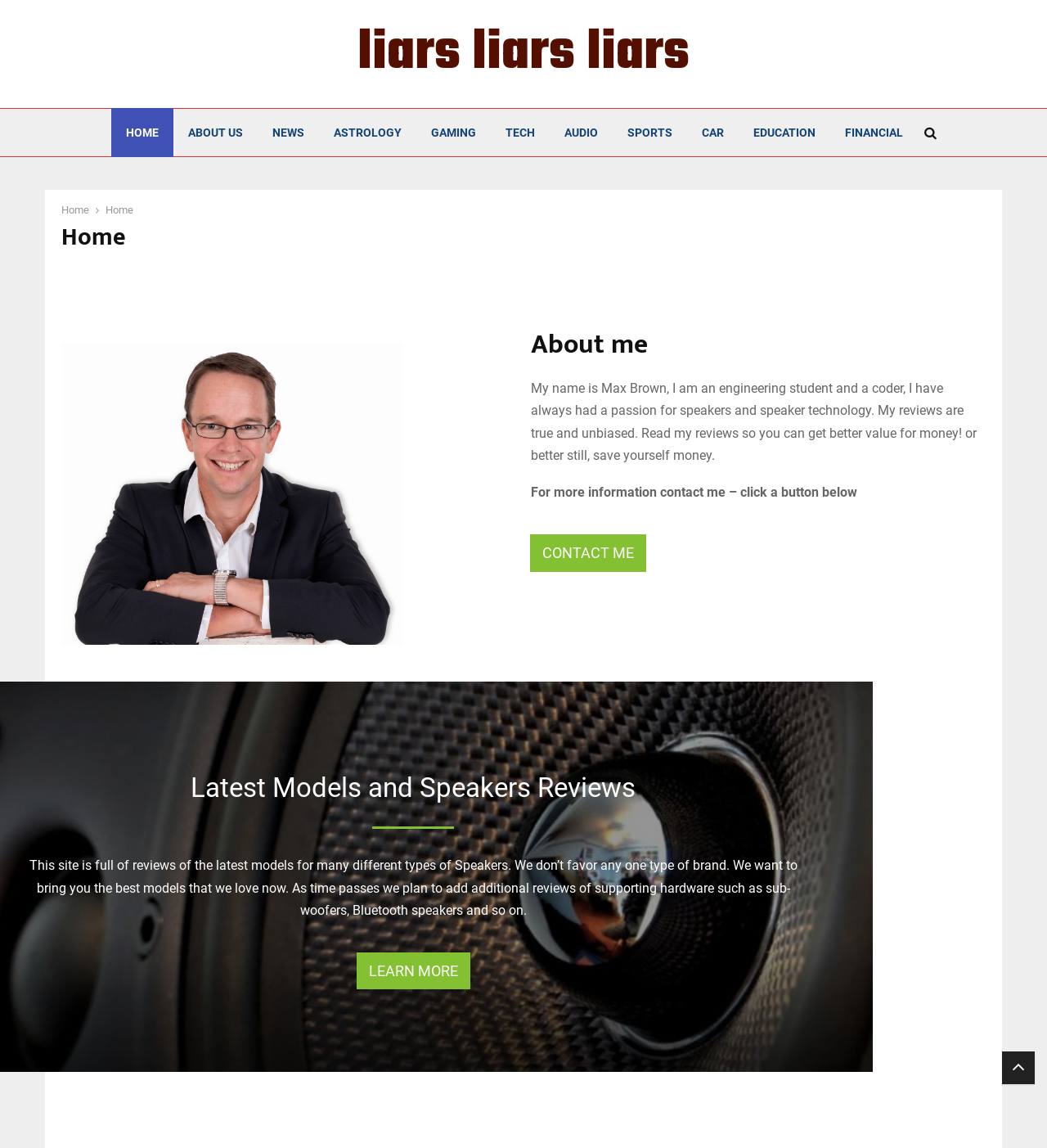How can readers contact the author?
Answer the question with just one word or phrase using the image.

by clicking a button below